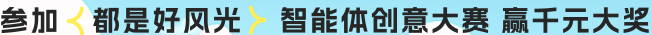What is the tone of the promotional banner?
Answer the question in as much detail as possible.

The use of bright colors, playful design elements, and phrases like 'Join us, it's all good vibes!' convey a festive and inviting tone, encouraging individuals to engage and participate in the AI Creativity Competition.